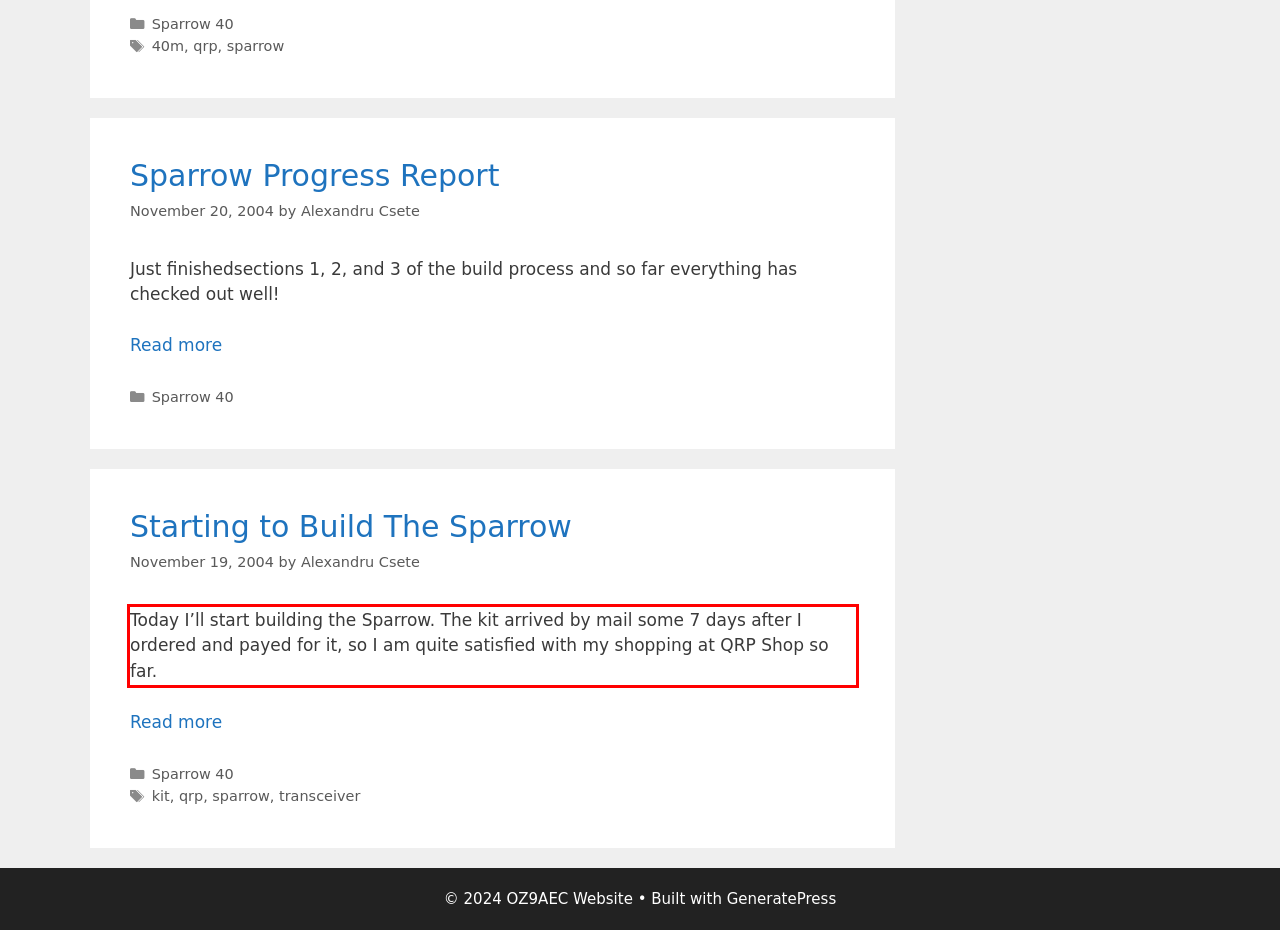Examine the screenshot of the webpage, locate the red bounding box, and generate the text contained within it.

Today I’ll start building the Sparrow. The kit arrived by mail some 7 days after I ordered and payed for it, so I am quite satisfied with my shopping at QRP Shop so far.